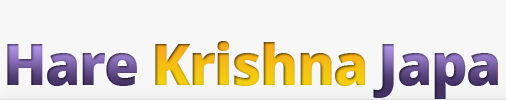What color is the font at the beginning of 'Hare'?
Offer a detailed and exhaustive answer to the question.

The caption describes the typography of the title 'Hare Krishna Japa' as transitioning from a rich purple at the beginning of 'Hare' to a vibrant yellow in the middle of 'Krishna', and back to a deep purple in 'Japa'.